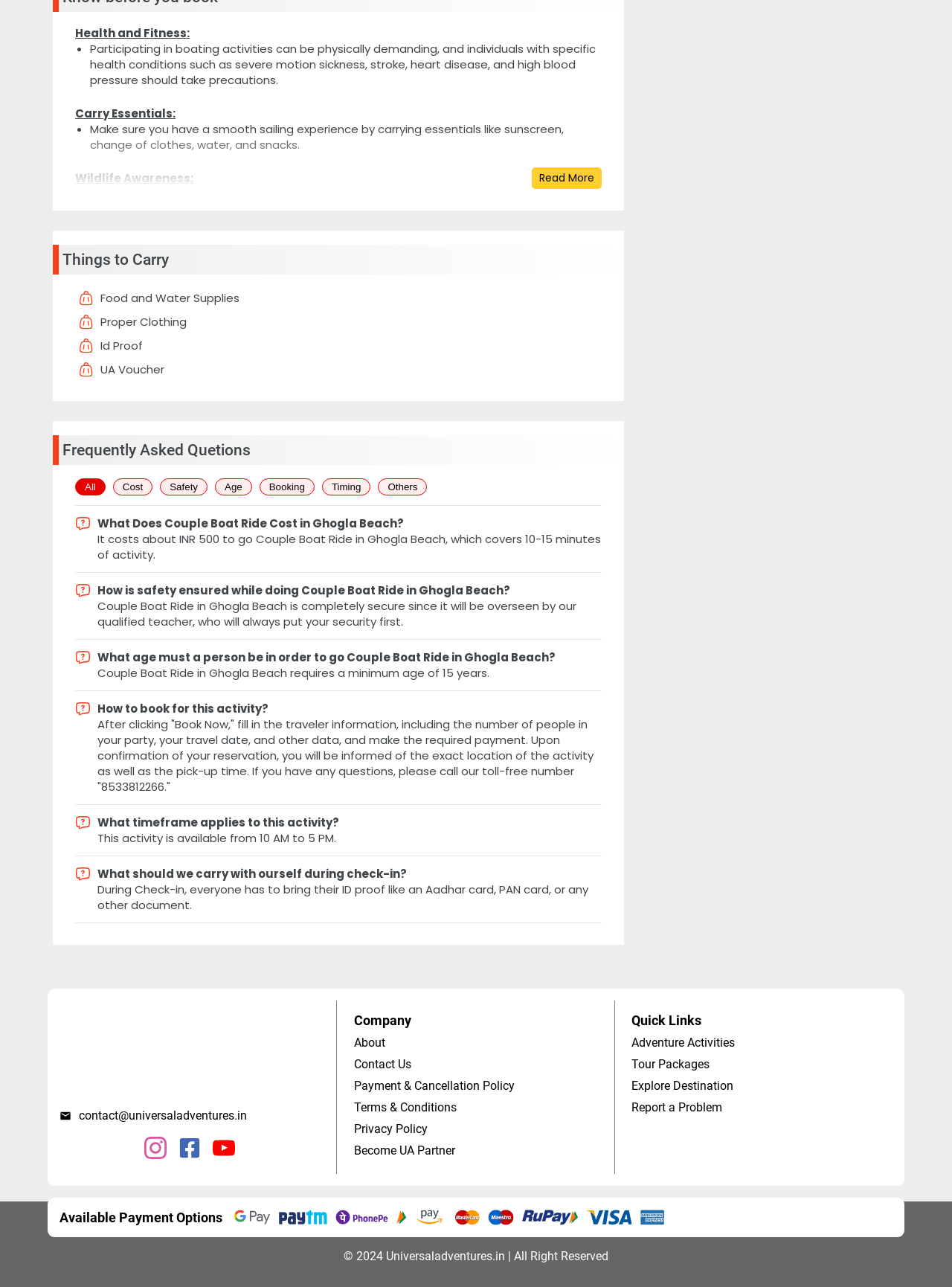Determine the bounding box coordinates of the element's region needed to click to follow the instruction: "Click the 'Contact Us' link". Provide these coordinates as four float numbers between 0 and 1, formatted as [left, top, right, bottom].

[0.372, 0.821, 0.628, 0.832]